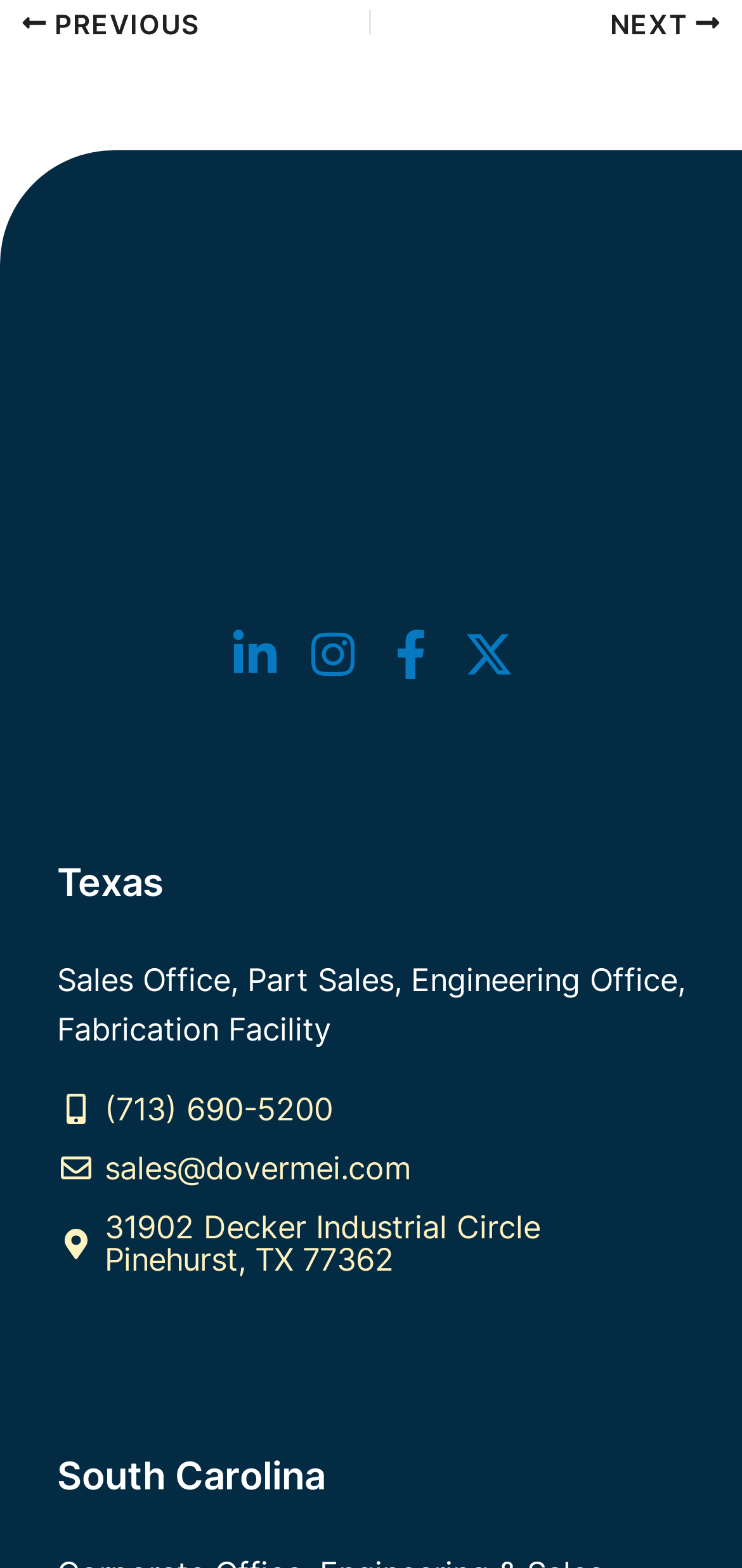Respond to the question below with a single word or phrase: What is the phone number of the Texas office?

(713) 690-5200